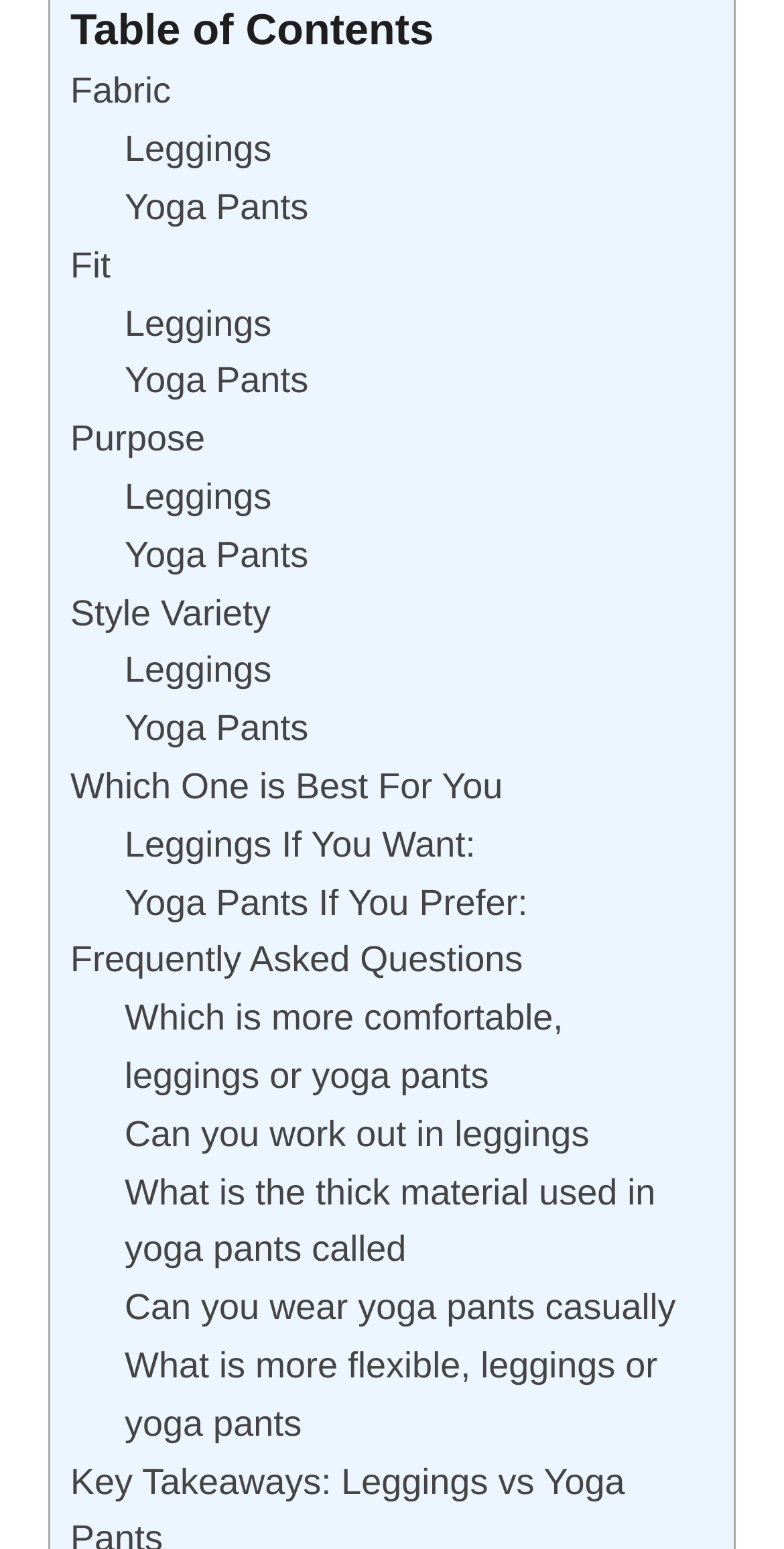Based on the element description: "Frequently Asked Questions", identify the bounding box coordinates for this UI element. The coordinates must be four float numbers between 0 and 1, listed as [left, top, right, bottom].

[0.09, 0.607, 0.667, 0.633]